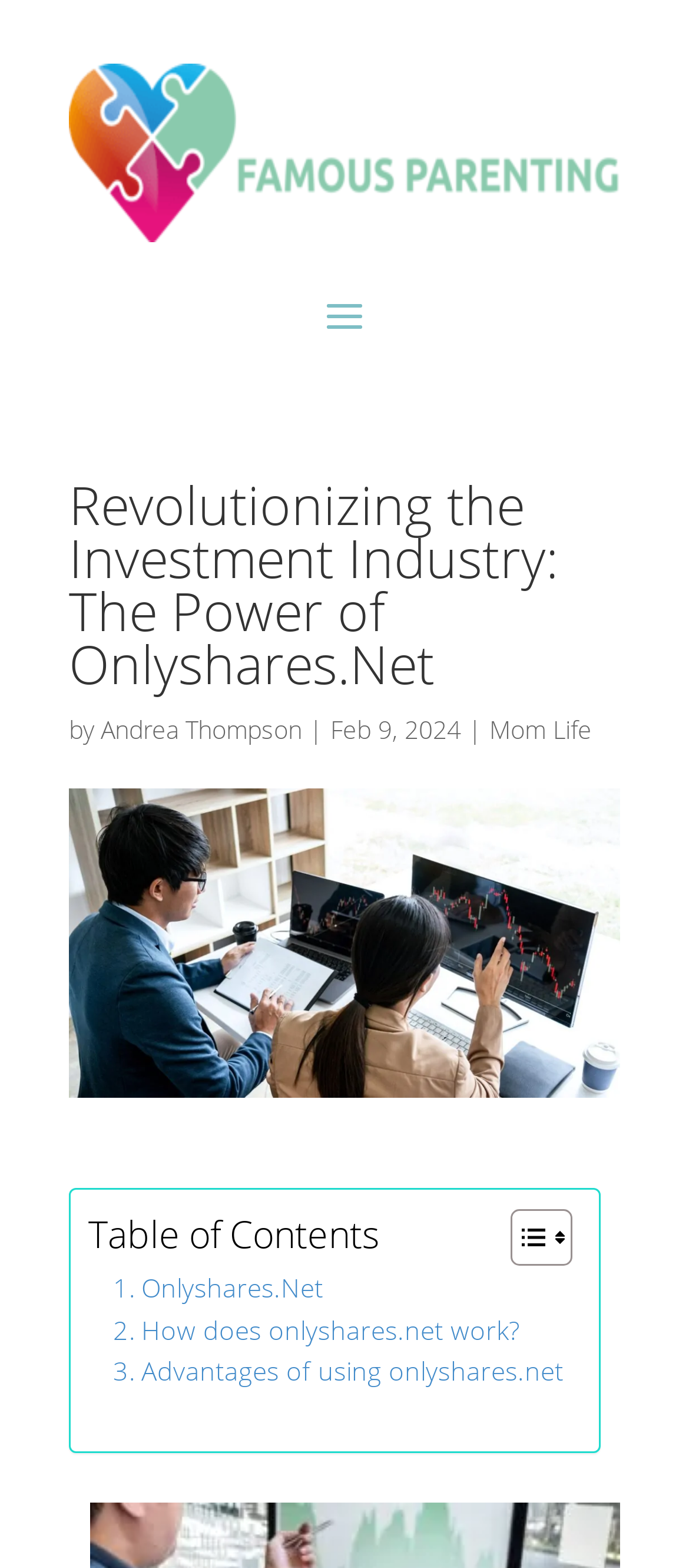Find the bounding box coordinates for the UI element that matches this description: "Toggle".

[0.702, 0.77, 0.818, 0.808]